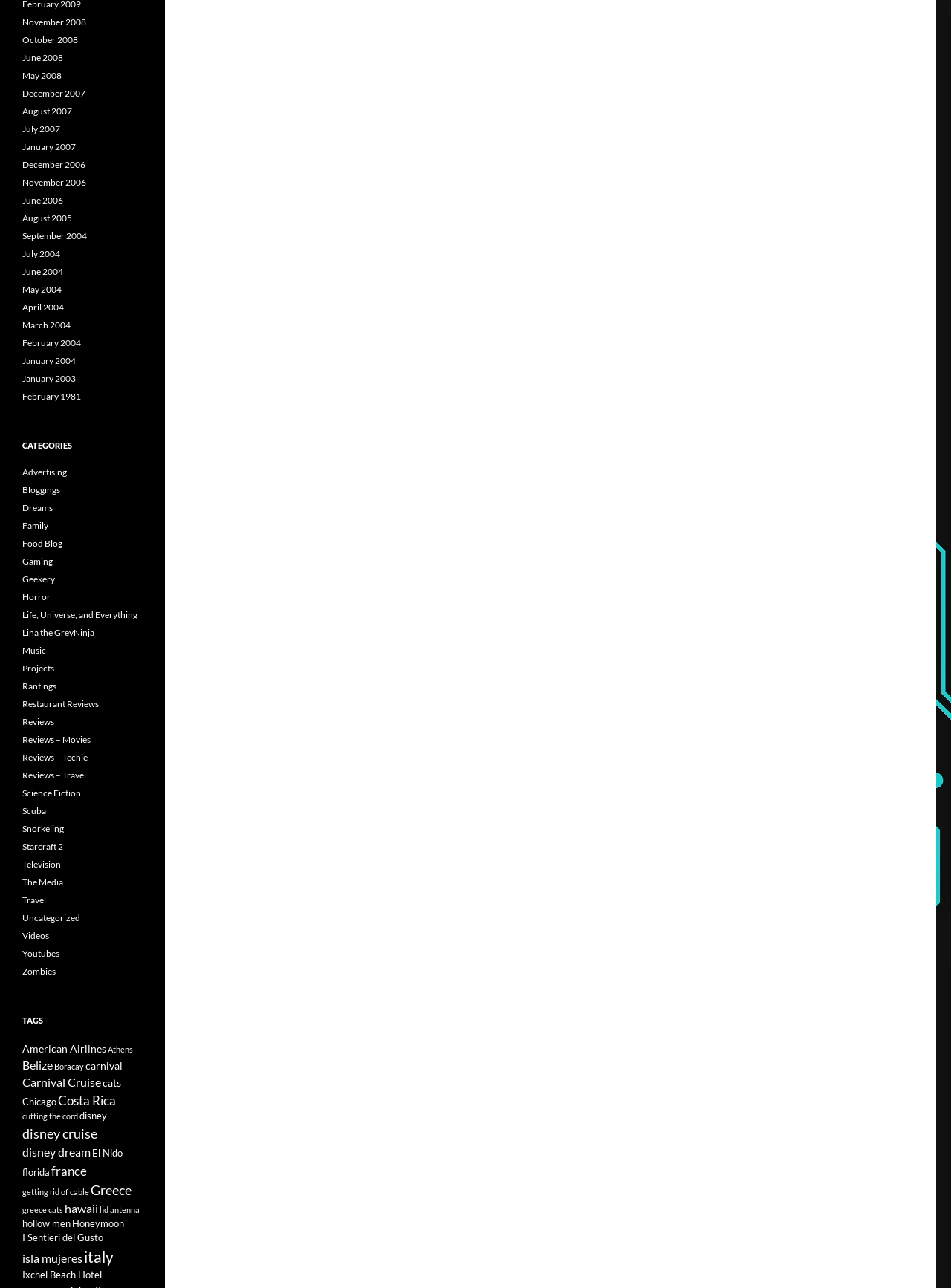Identify the bounding box coordinates of the clickable section necessary to follow the following instruction: "Click on the 'November 2008' link". The coordinates should be presented as four float numbers from 0 to 1, i.e., [left, top, right, bottom].

[0.023, 0.013, 0.091, 0.021]